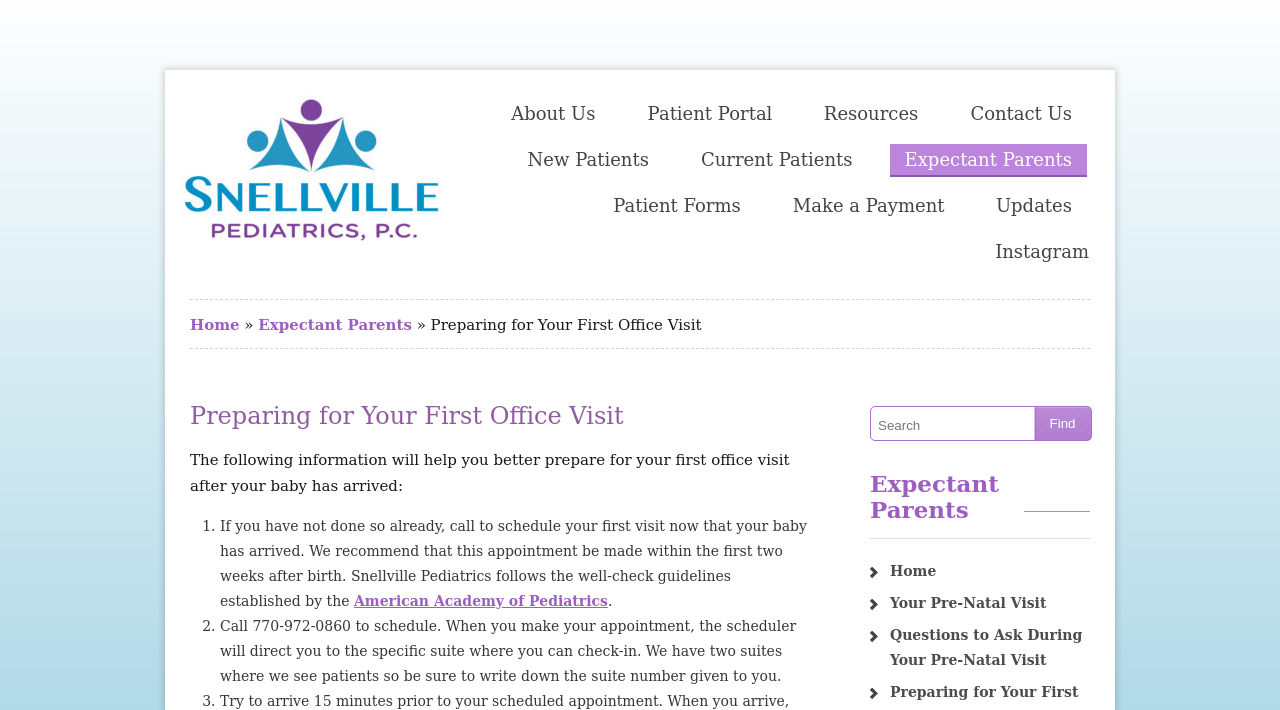Determine the bounding box coordinates for the UI element matching this description: "Make a Payment".

[0.608, 0.268, 0.75, 0.311]